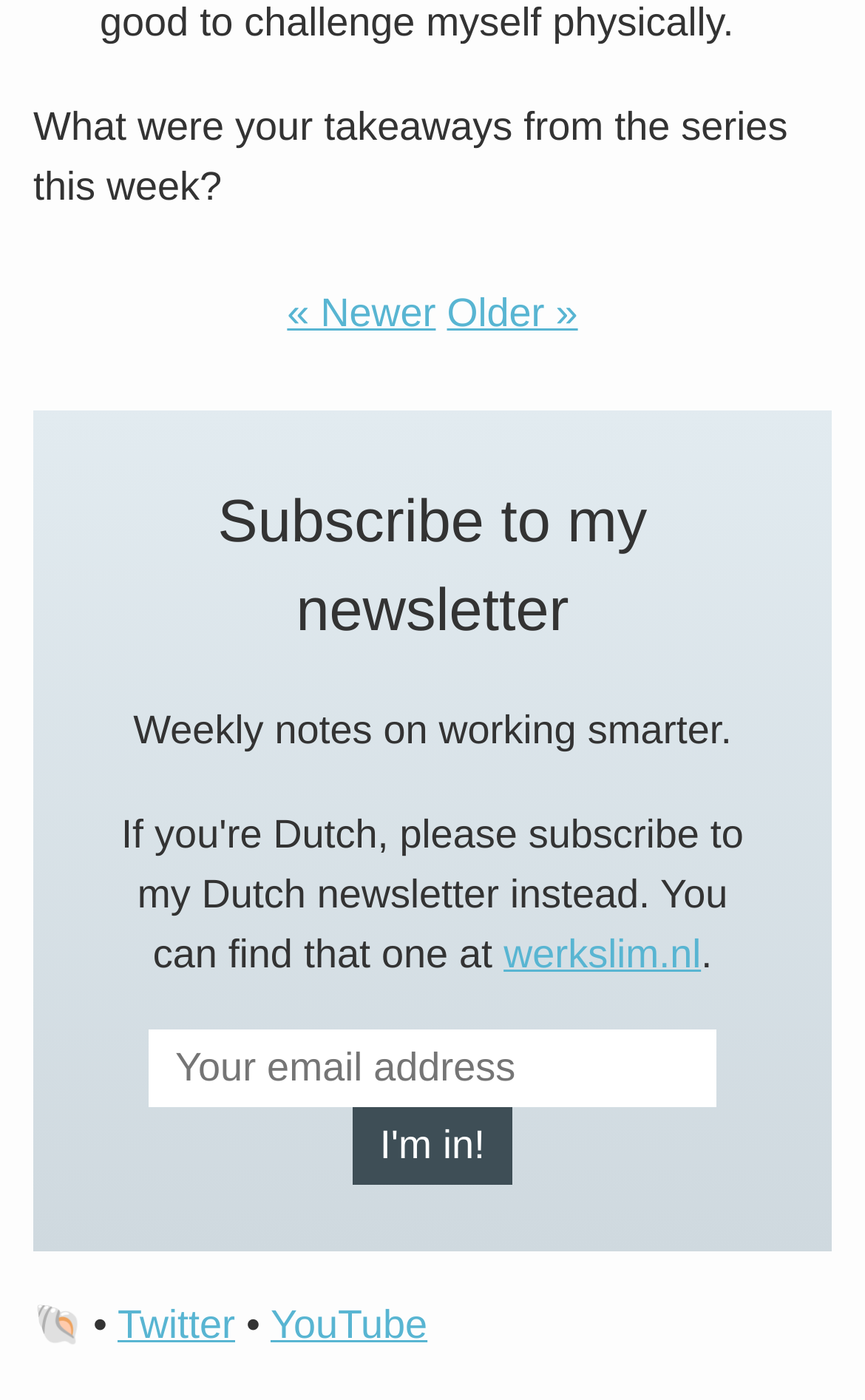Give a one-word or short phrase answer to the question: 
What is the theme of the newsletter?

Working smarter